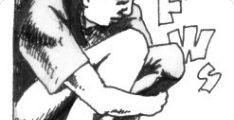Provide a comprehensive description of the image.

The image features a stylized illustration of a figure sitting in a defensive posture, with their knees drawn up and their arms wrapped around their legs. The character appears somber, conveying a sense of vulnerability or distress. Surrounding the figure are bold, expressive letters that spell out "FNS," adding a graphic element that enhances the emotional intensity of the scene. This imagery likely serves to symbolize themes of struggle or societal issues, resonating with the accompanying article titled "Bring home abused migrants, fight the labor export policy," suggesting a commentary on the challenges faced by individuals in difficult circumstances.